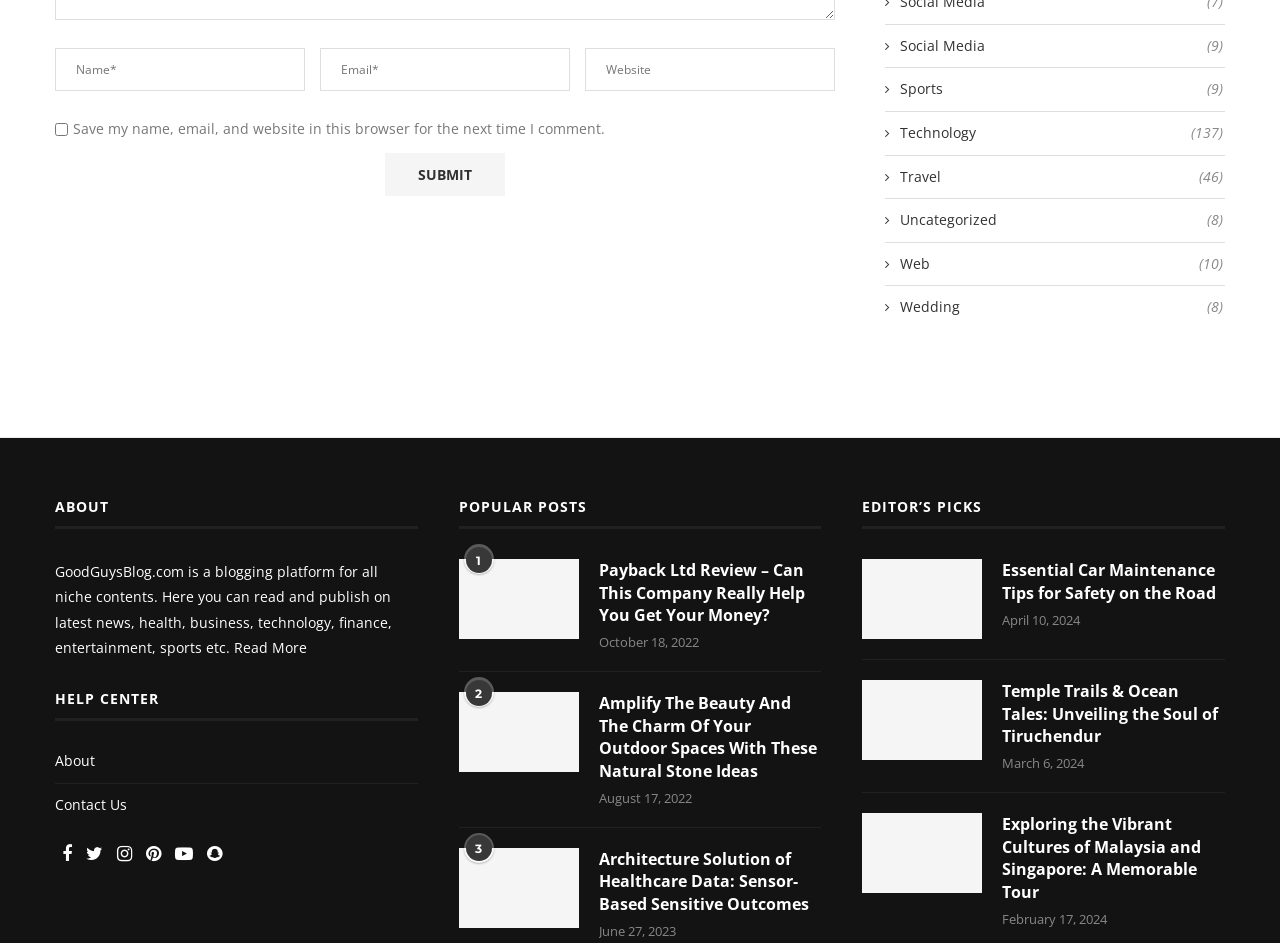Locate the bounding box coordinates of the segment that needs to be clicked to meet this instruction: "Read more about the blog".

[0.183, 0.676, 0.24, 0.697]